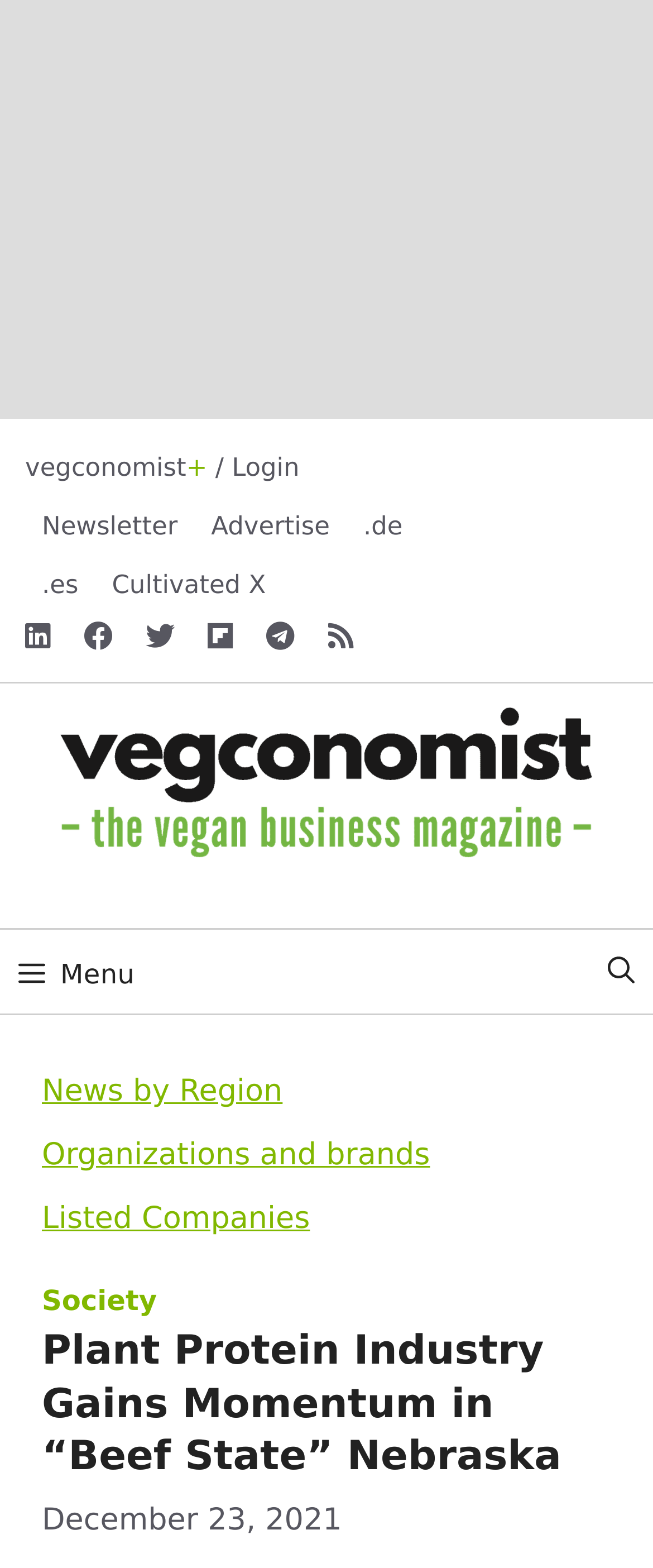Examine the screenshot and answer the question in as much detail as possible: What is the language of the website?

I inferred the answer by looking at the language of the text elements on the webpage, which appear to be in English. Additionally, I saw links to other language versions of the website, such as '.de' and '.es', but the primary content is in English.